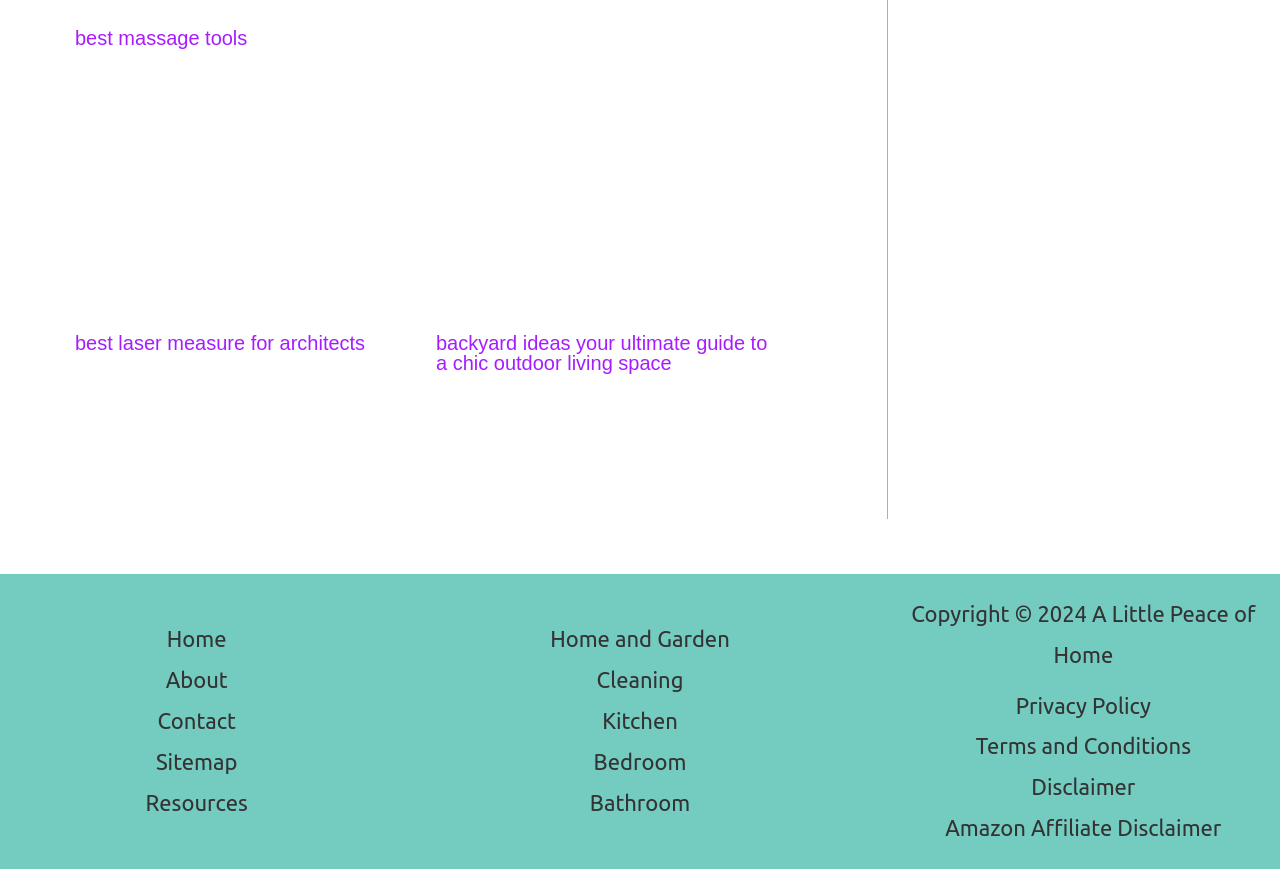Please identify the bounding box coordinates of the element's region that should be clicked to execute the following instruction: "Click on the 'Our Facilities' link". The bounding box coordinates must be four float numbers between 0 and 1, i.e., [left, top, right, bottom].

None